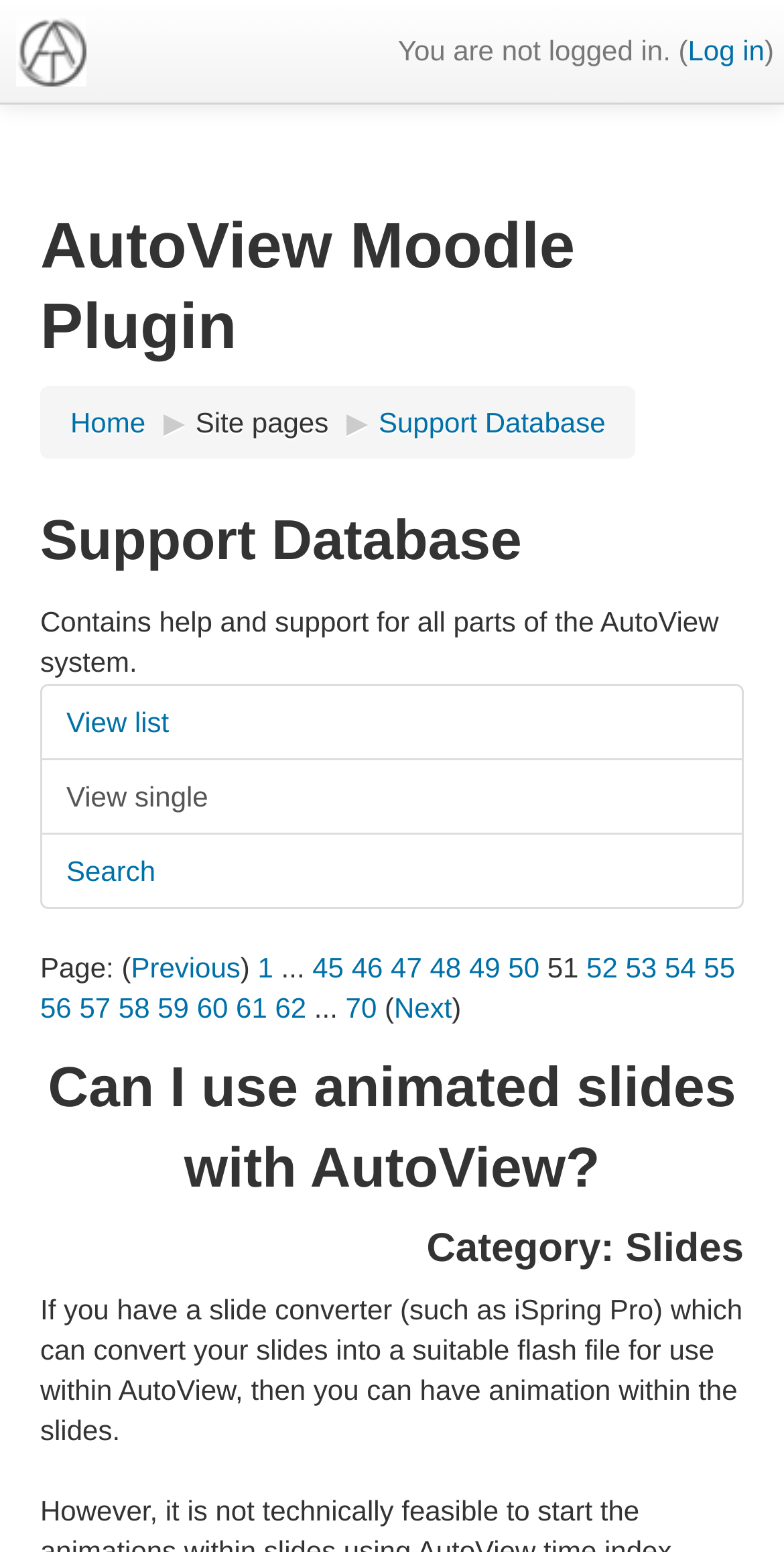Answer the question with a brief word or phrase:
What is the answer to the question 'Can I use animated slides with AutoView?'?

Yes, with a slide converter